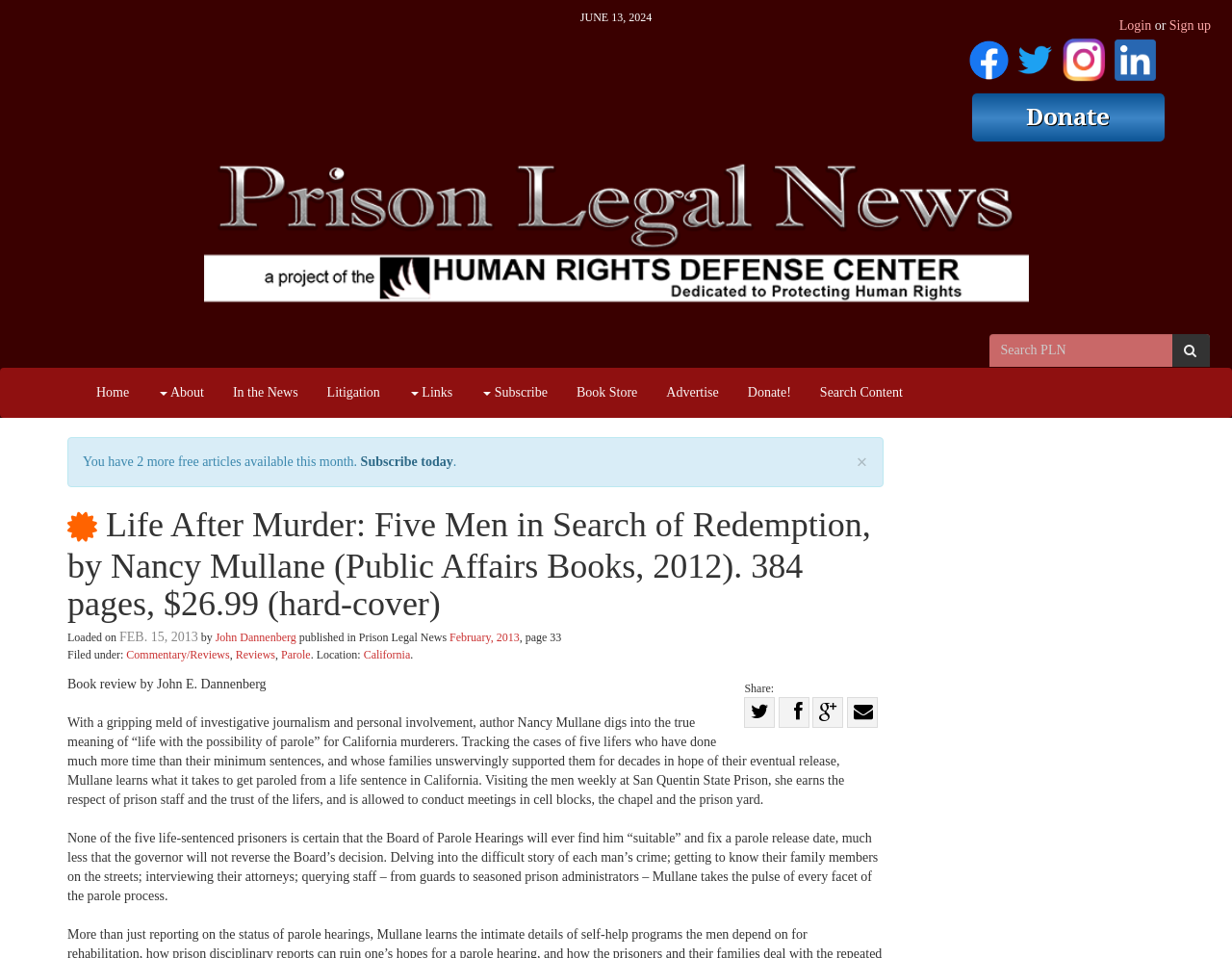Locate the bounding box coordinates of the element that needs to be clicked to carry out the instruction: "Share the article on Twitter". The coordinates should be given as four float numbers ranging from 0 to 1, i.e., [left, top, right, bottom].

[0.604, 0.727, 0.629, 0.76]